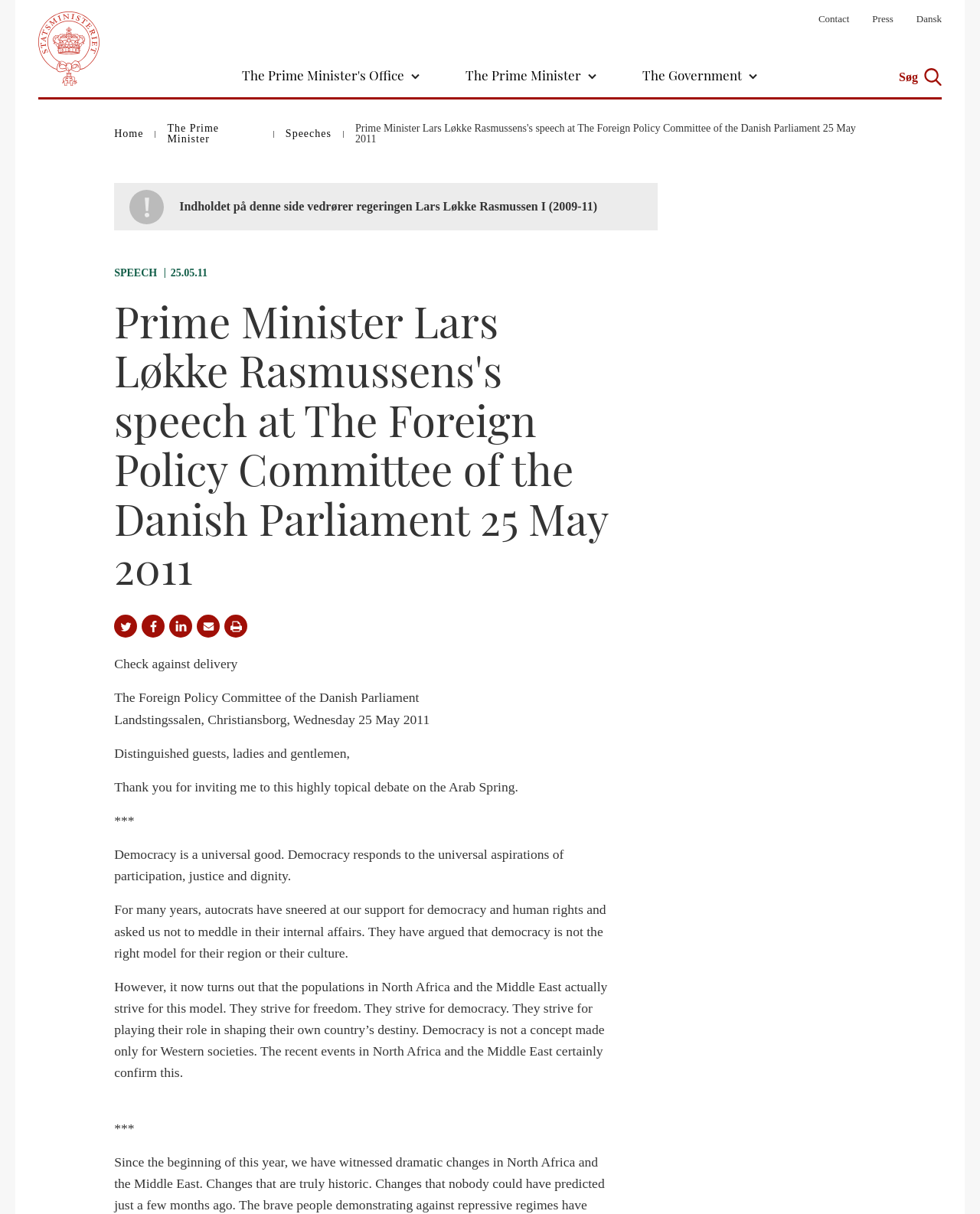Please mark the bounding box coordinates of the area that should be clicked to carry out the instruction: "Share this event on Facebook".

None